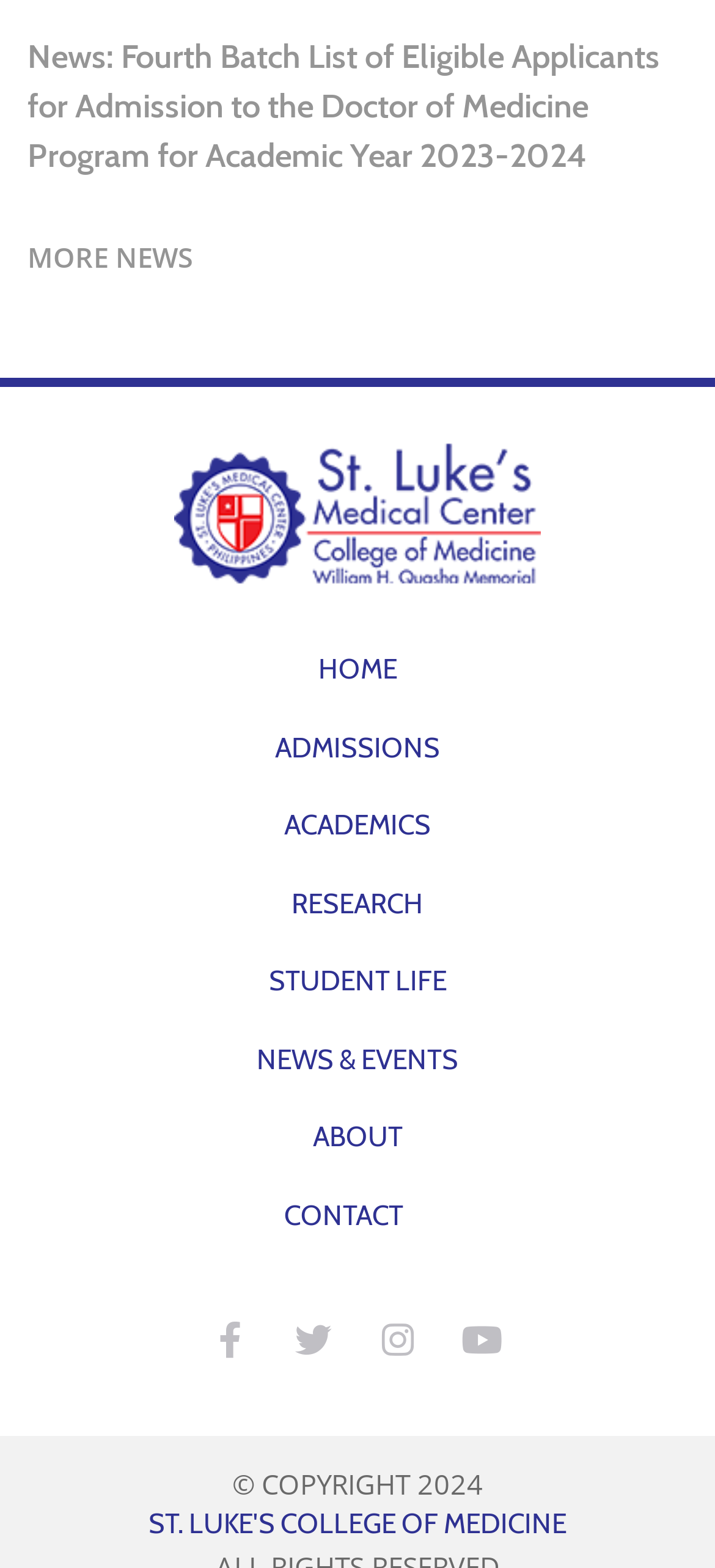Identify the bounding box coordinates of the region I need to click to complete this instruction: "visit home page".

[0.321, 0.402, 0.679, 0.452]